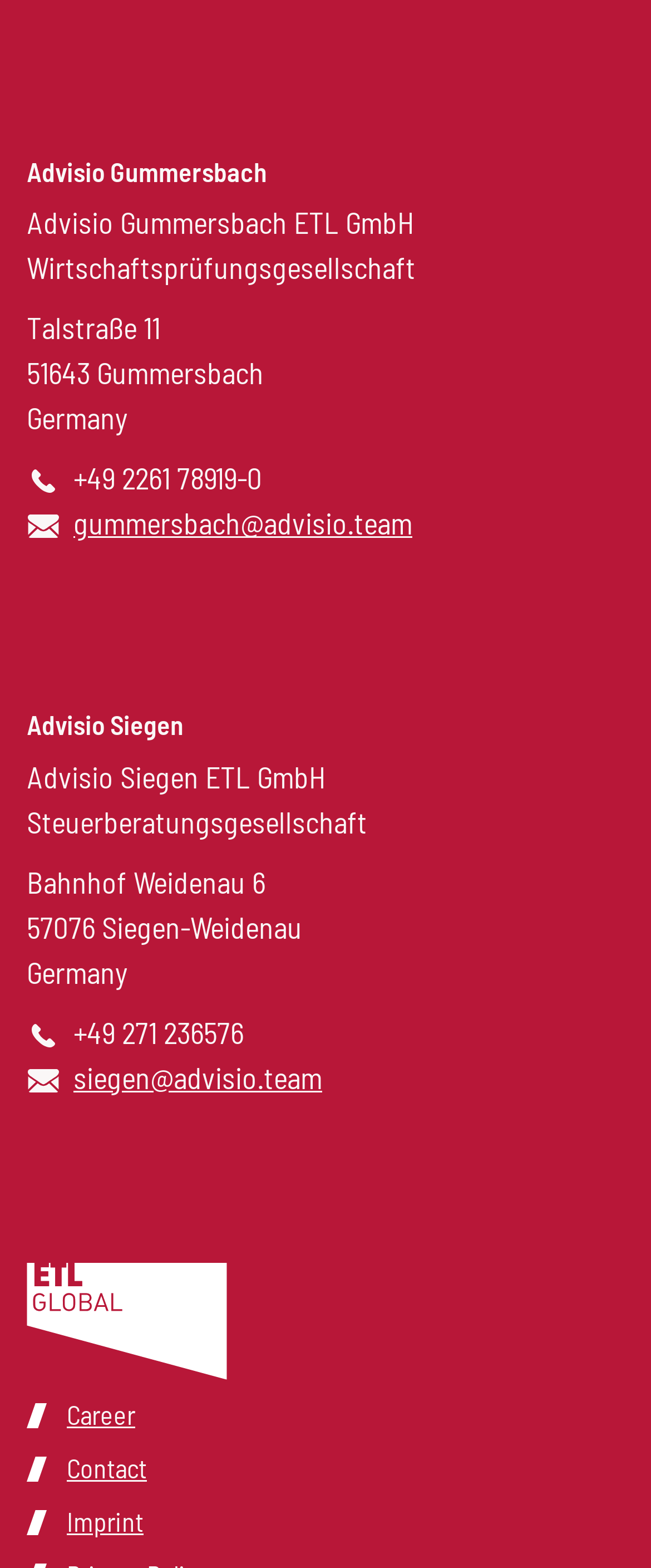What is the email address of the Siegen office?
Give a single word or phrase as your answer by examining the image.

siegen@advisio.team